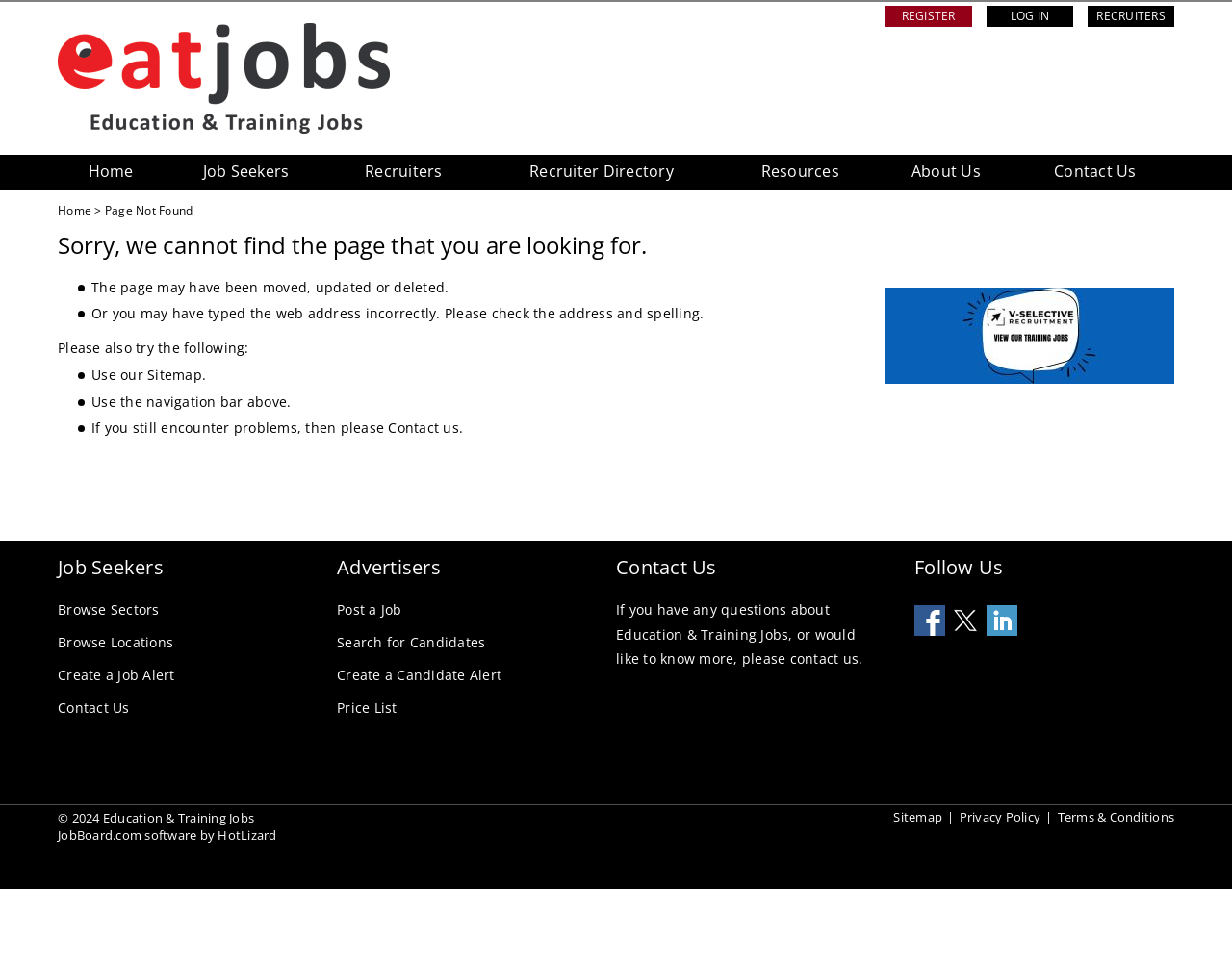Determine the bounding box coordinates for the region that must be clicked to execute the following instruction: "Read the disclaimer".

None